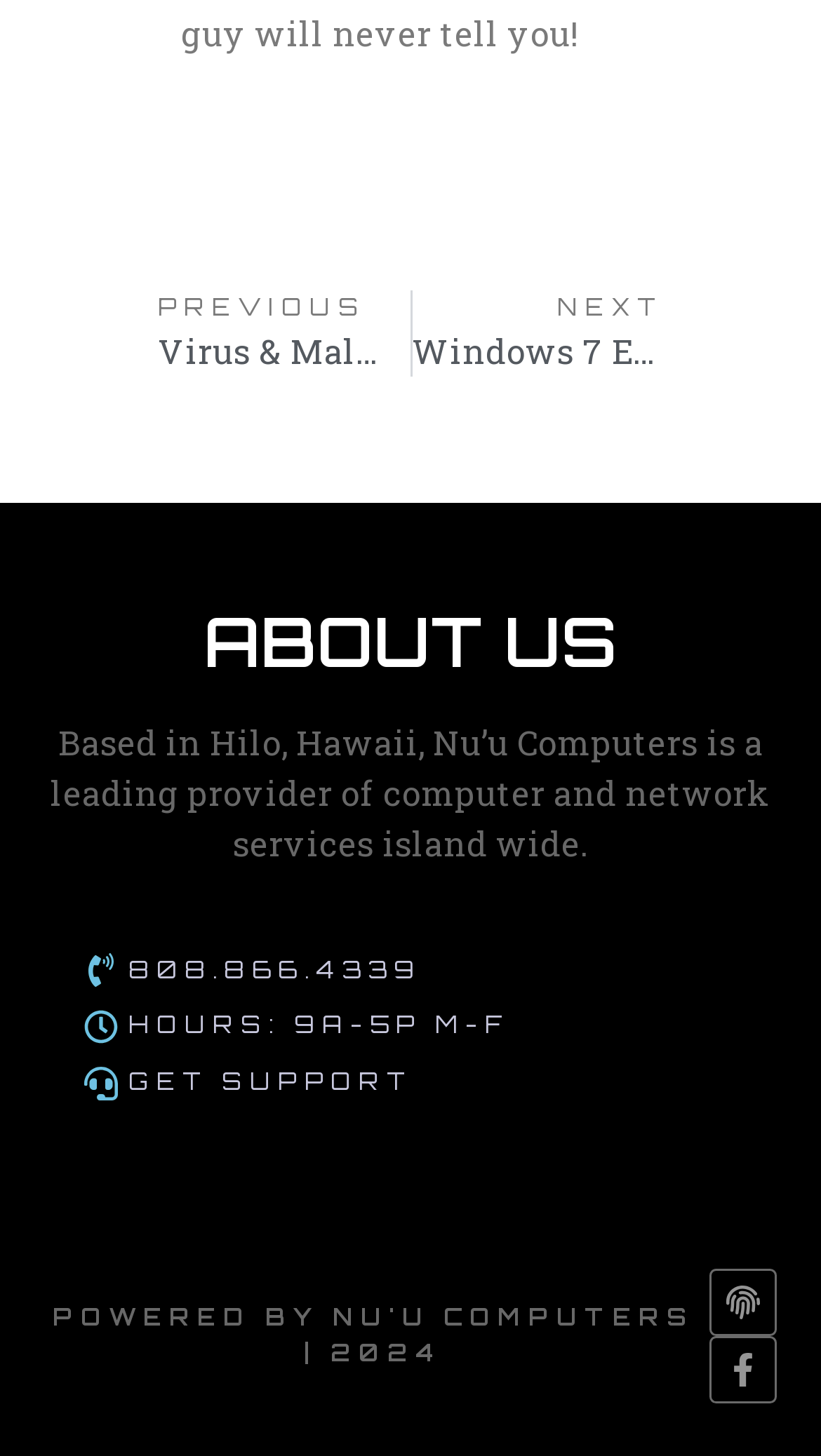Find the bounding box of the web element that fits this description: "PrevPreviousVirus & Malware".

[0.154, 0.2, 0.499, 0.259]